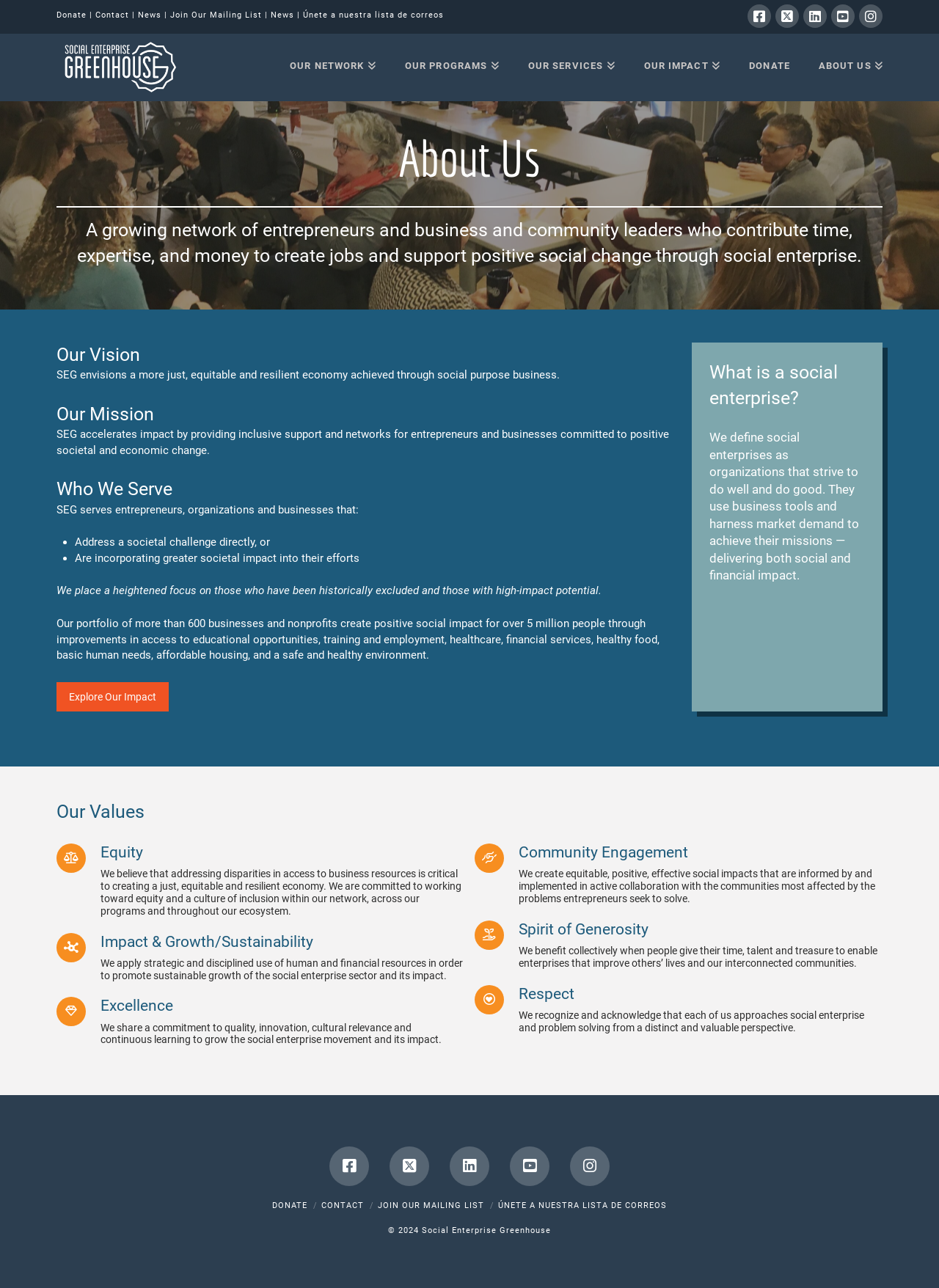Please analyze the image and give a detailed answer to the question:
What is the purpose of the organization?

I found the answer by reading the first heading on the webpage, which describes the organization as 'A growing network of entrepreneurs and business and community leaders who contribute time, expertise, and money to create jobs and support positive social change through social enterprise.' This sentence clearly states the purpose of the organization.